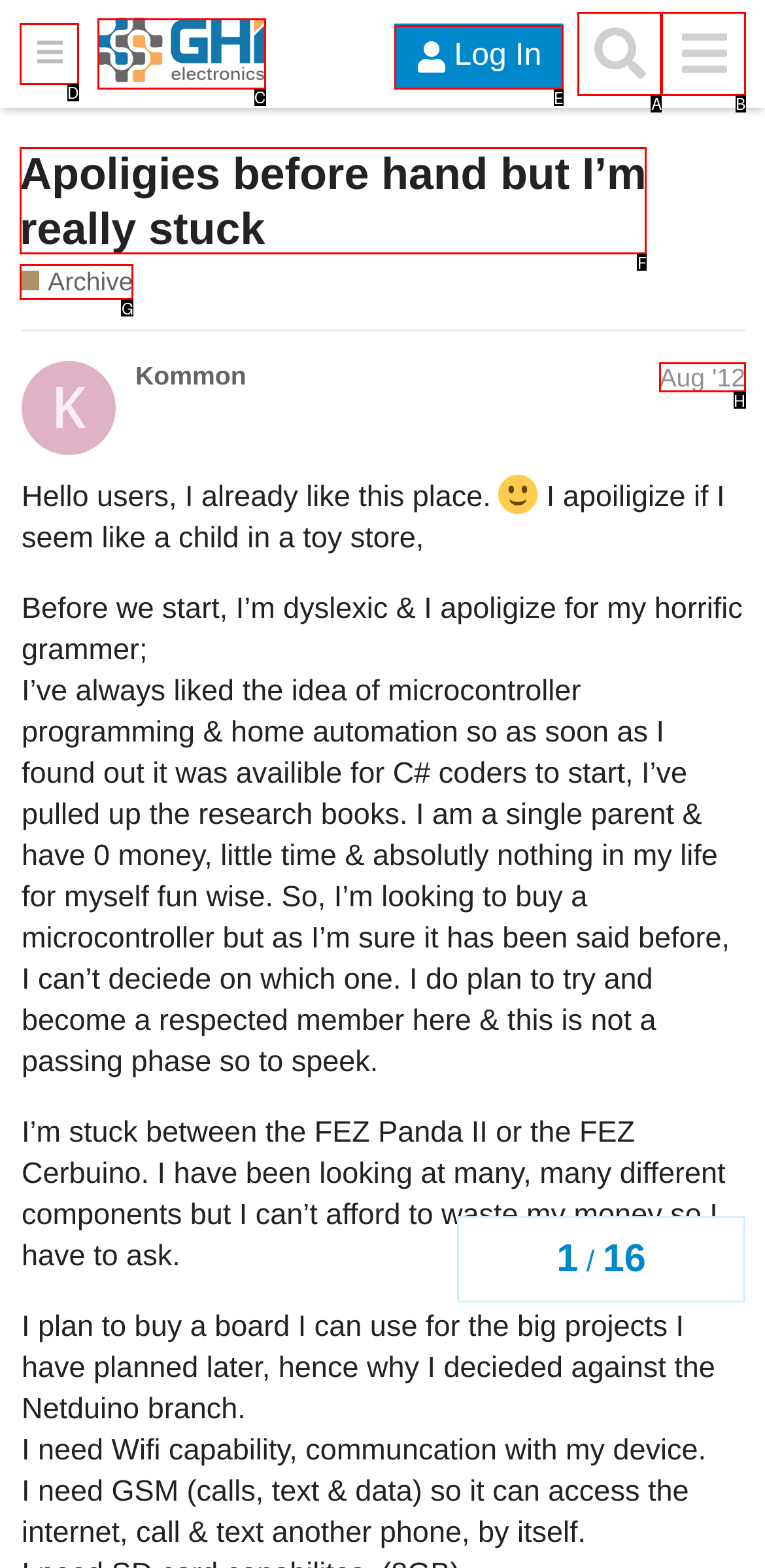Identify the correct option to click in order to complete this task: Click the 'Log In' button
Answer with the letter of the chosen option directly.

E